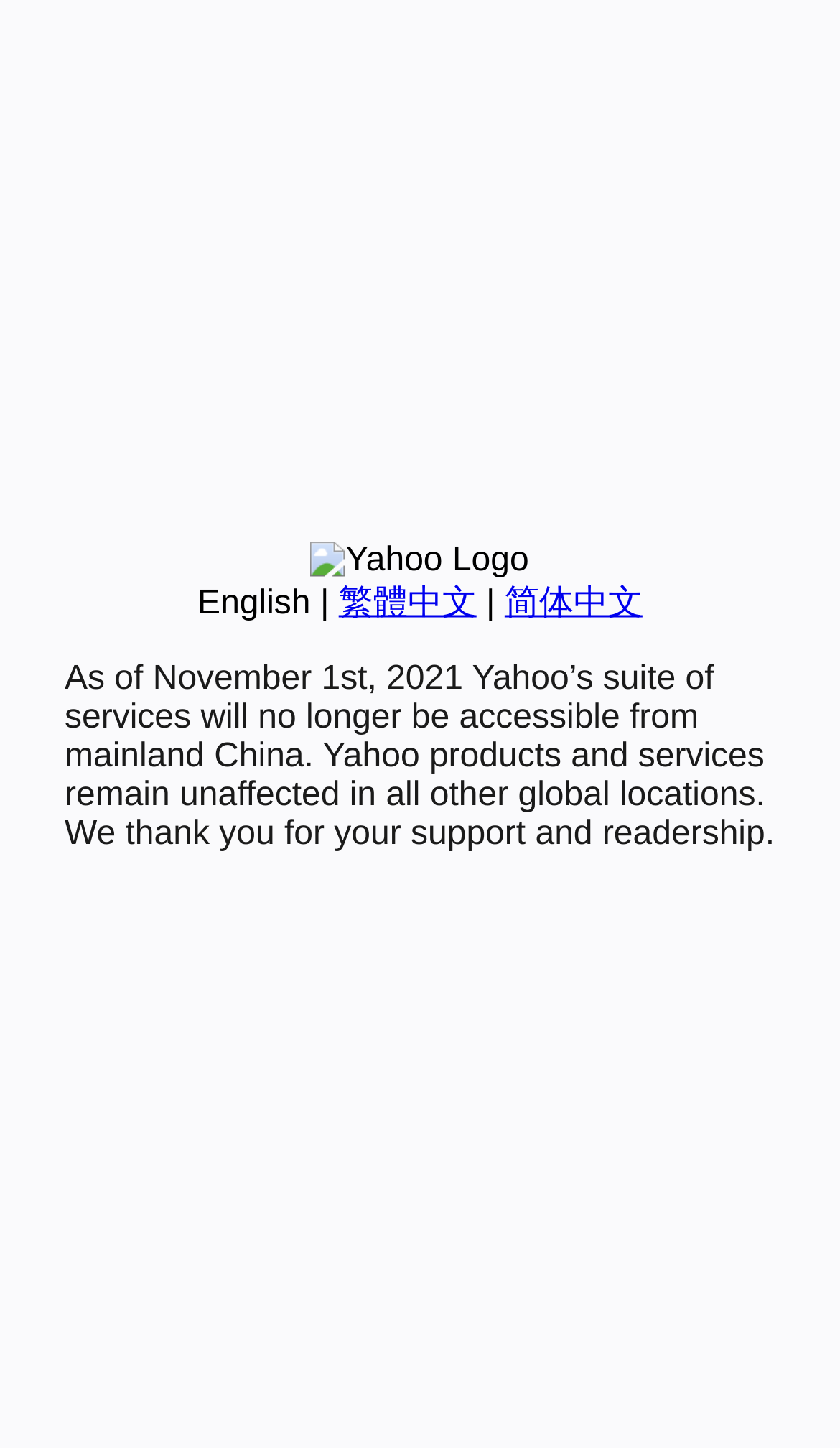Extract the bounding box of the UI element described as: "简体中文".

[0.601, 0.404, 0.765, 0.429]